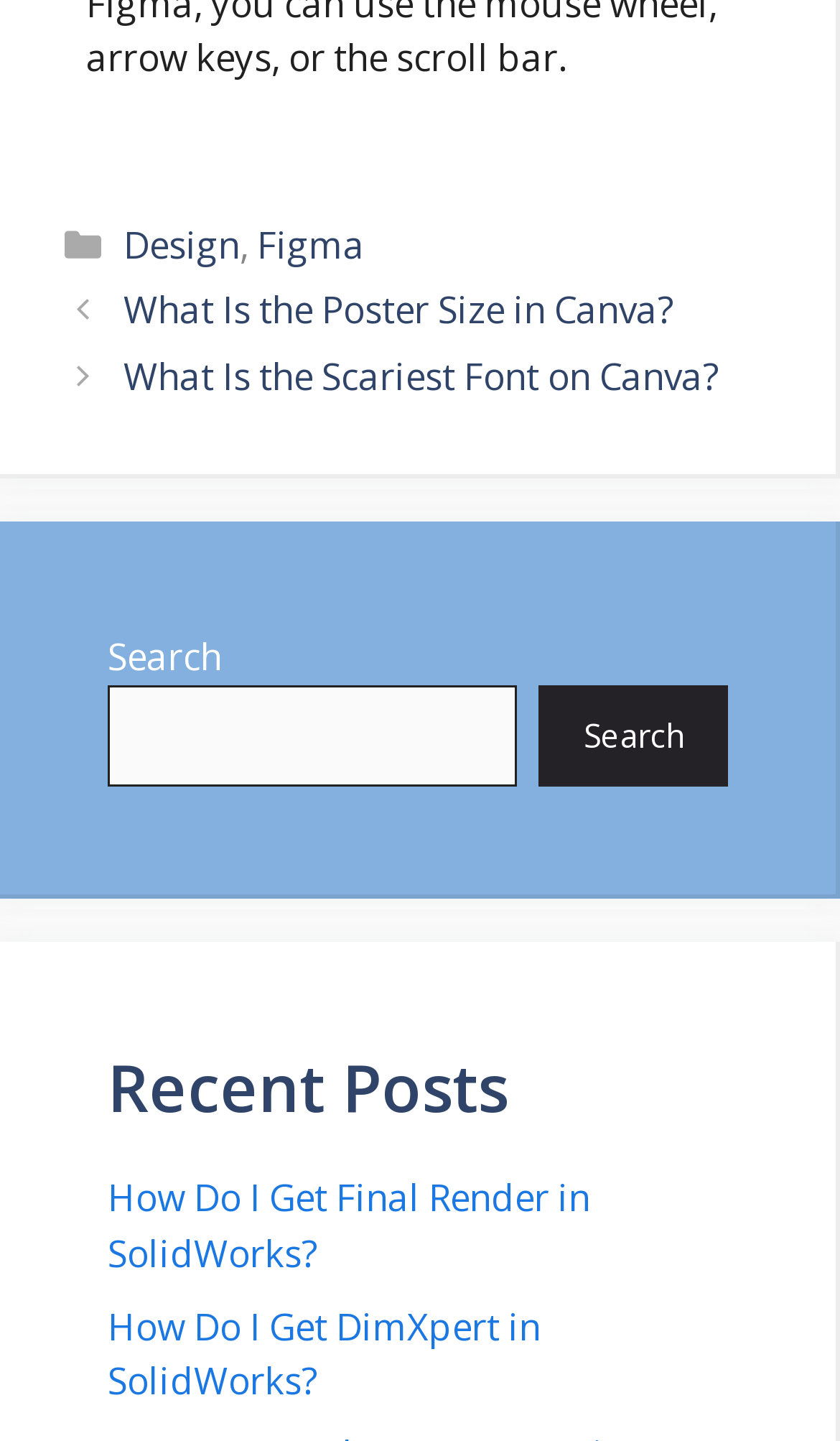Refer to the image and provide a thorough answer to this question:
What is the purpose of the search box?

I found a search box with a label 'Search' and a button 'Search', which suggests that it is used to search the website for specific content.